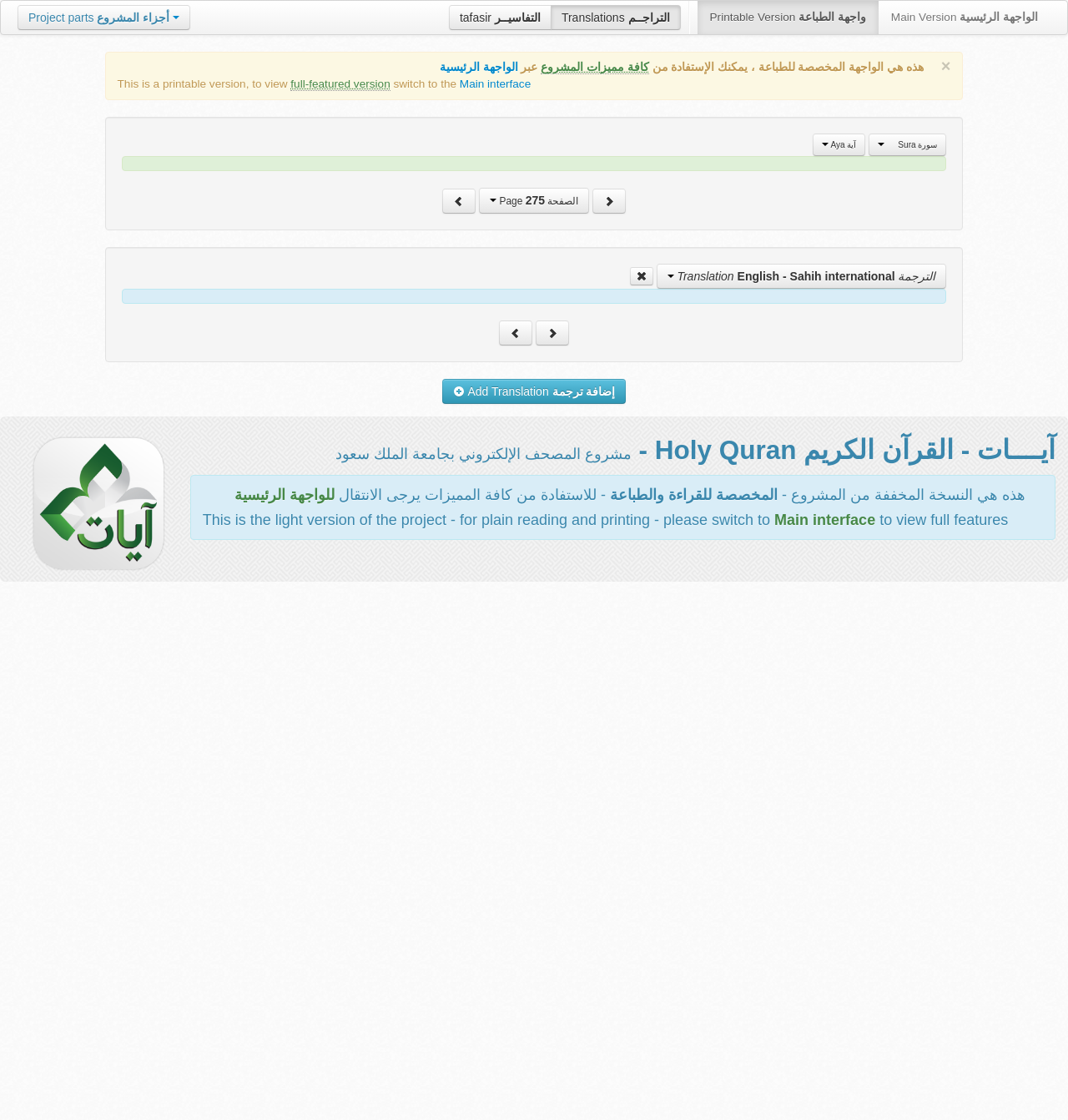How many links are there in the top navigation bar?
Based on the image, provide a one-word or brief-phrase response.

4